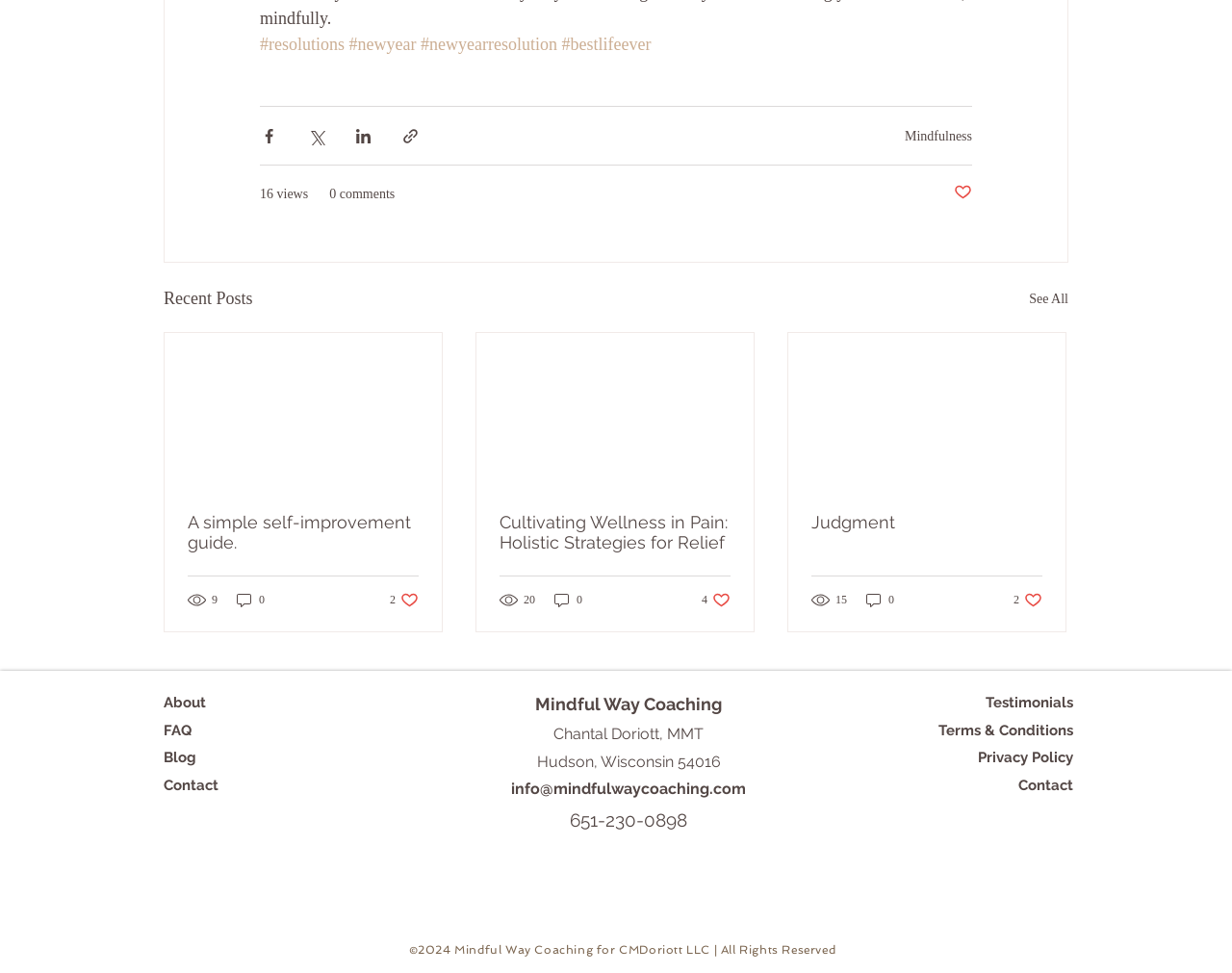Could you provide the bounding box coordinates for the portion of the screen to click to complete this instruction: "Contact Mindful Way Coaching via email"?

[0.415, 0.802, 0.605, 0.82]